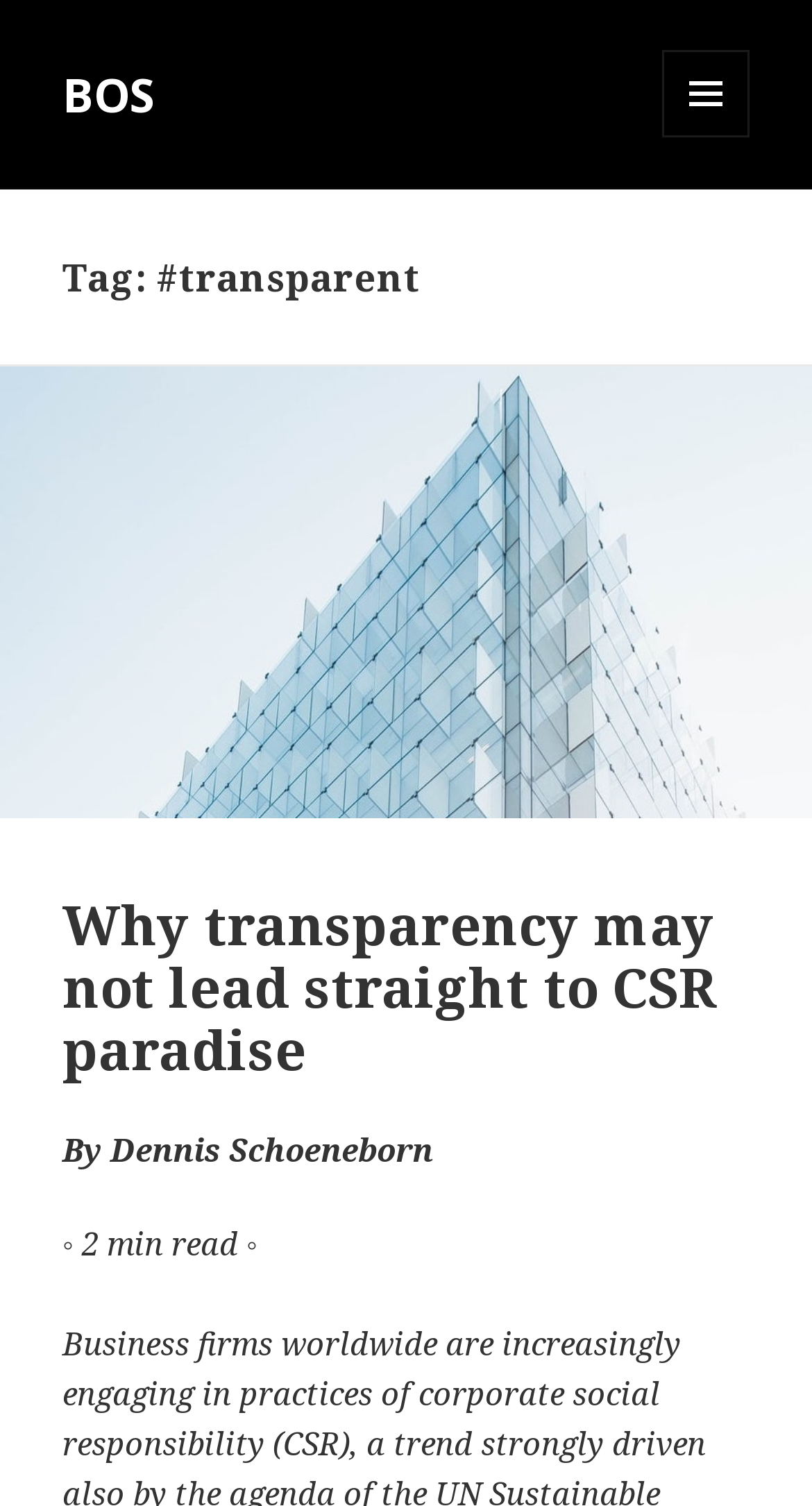Based on the element description BOS, identify the bounding box of the UI element in the given webpage screenshot. The coordinates should be in the format (top-left x, top-left y, bottom-right x, bottom-right y) and must be between 0 and 1.

[0.077, 0.041, 0.19, 0.083]